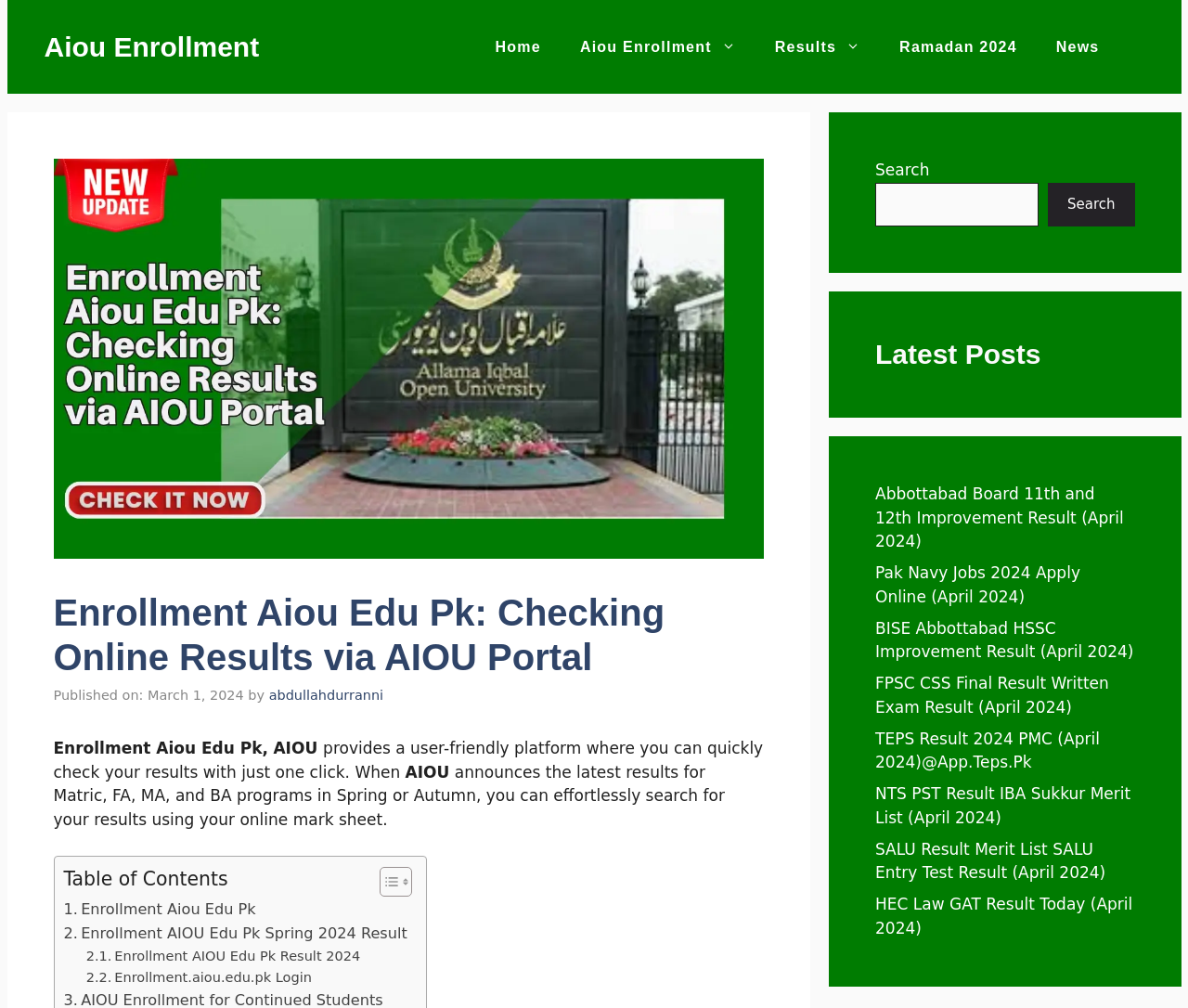What is the latest post about?
Please respond to the question with a detailed and thorough explanation.

I found the answer by looking at the 'Latest Posts' section, where the first link is 'Abbottabad Board 11th and 12th Improvement Result (April 2024)'.